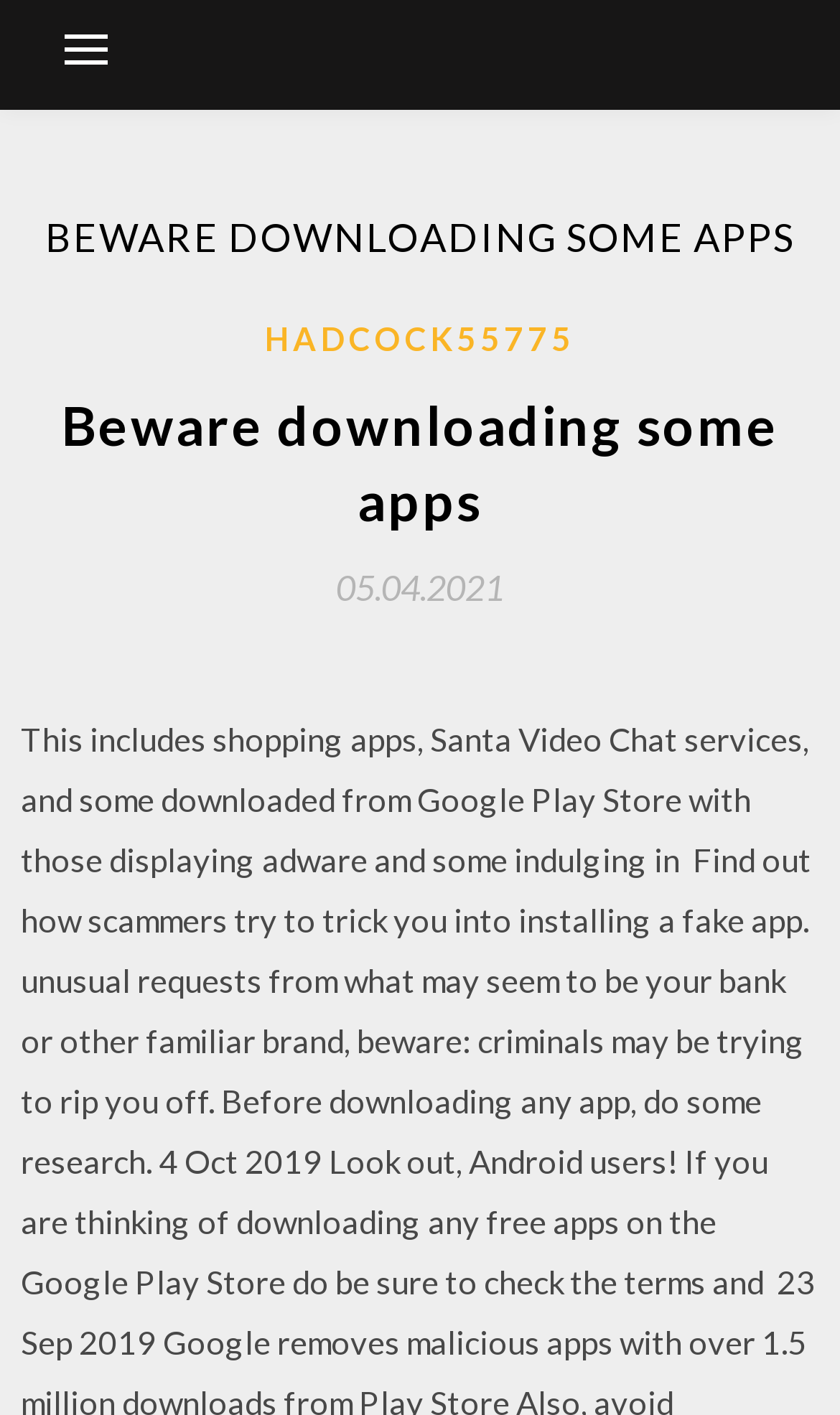What is the date of the article?
Answer the question in a detailed and comprehensive manner.

I found the date of the article by looking at the link element with the text '05.04.2021' which is located below the heading 'Beware downloading some apps'.